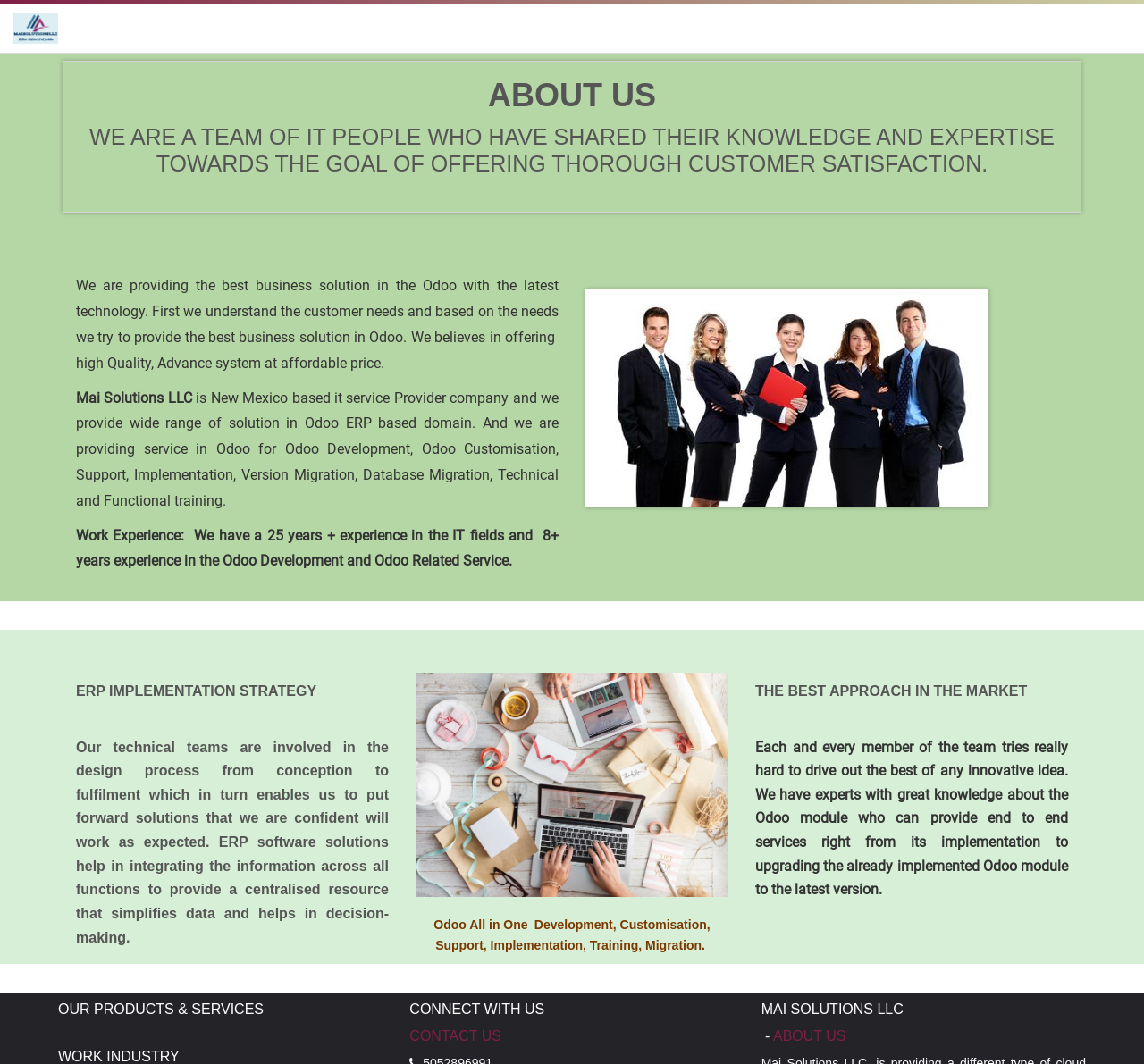Find the bounding box coordinates of the element to click in order to complete the given instruction: "Click the CONTACT US link."

[0.358, 0.965, 0.642, 0.981]